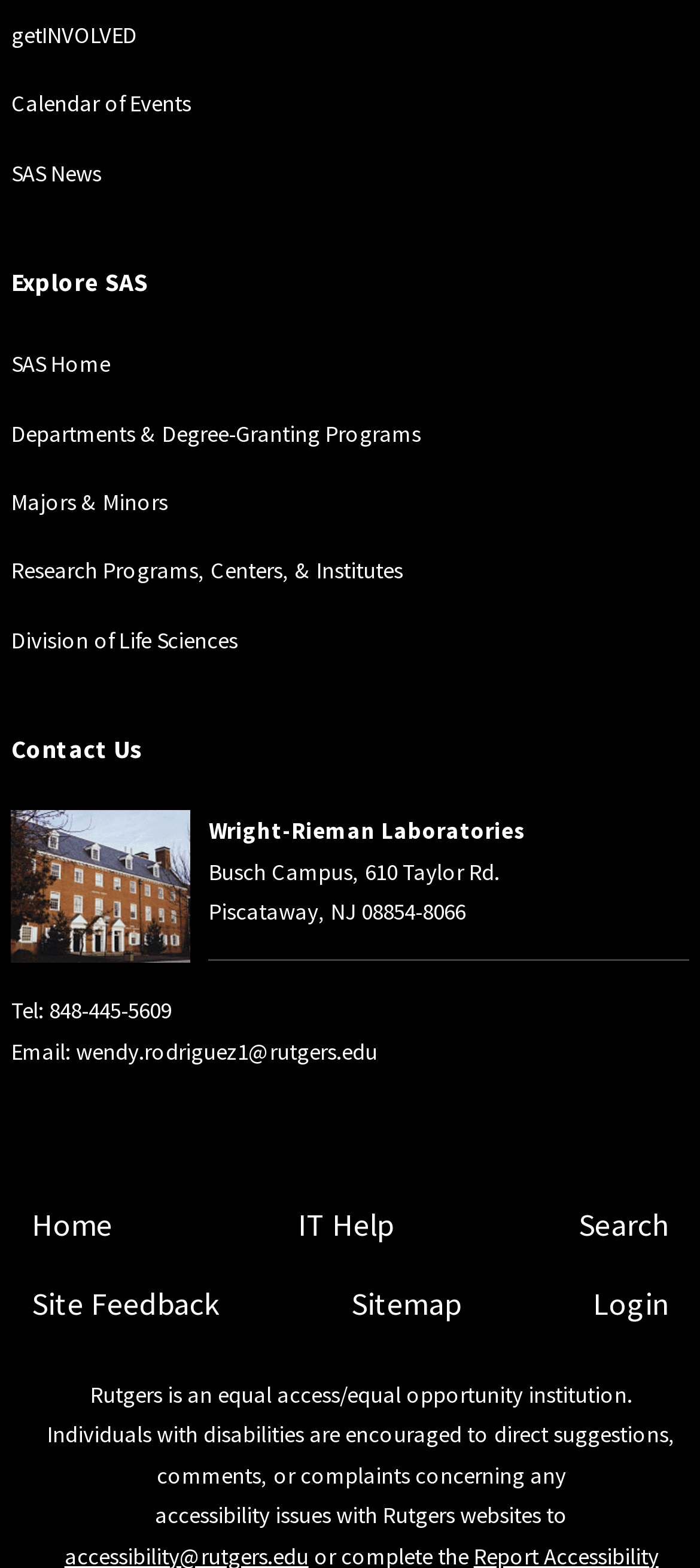Given the description of the UI element: "Beyond Blue Forums", predict the bounding box coordinates in the form of [left, top, right, bottom], with each value being a float between 0 and 1.

None